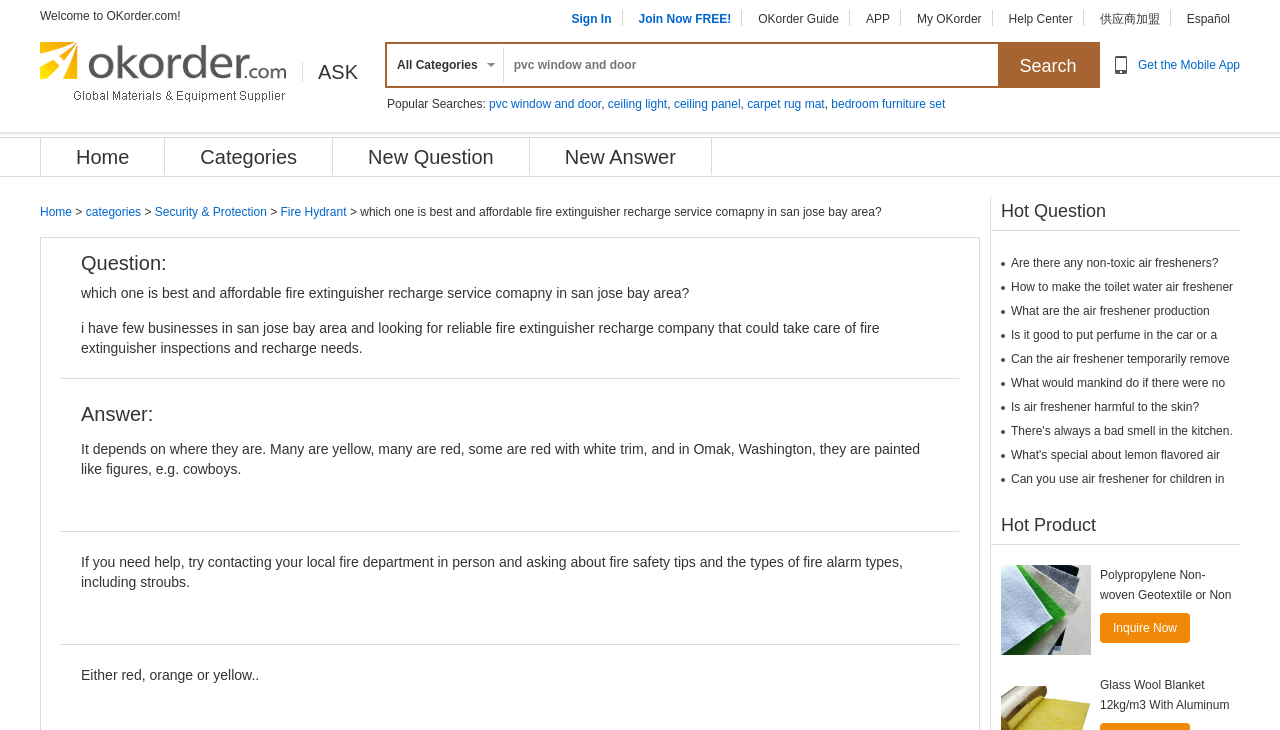What is the topic of the hot question section?
Provide a detailed answer to the question using information from the image.

The topic of the hot question section is 'air fresheners', which can be inferred from the questions listed in the hot question section, such as 'Are there any non-toxic air fresheners?' and 'Is air freshener harmful to the skin?'.